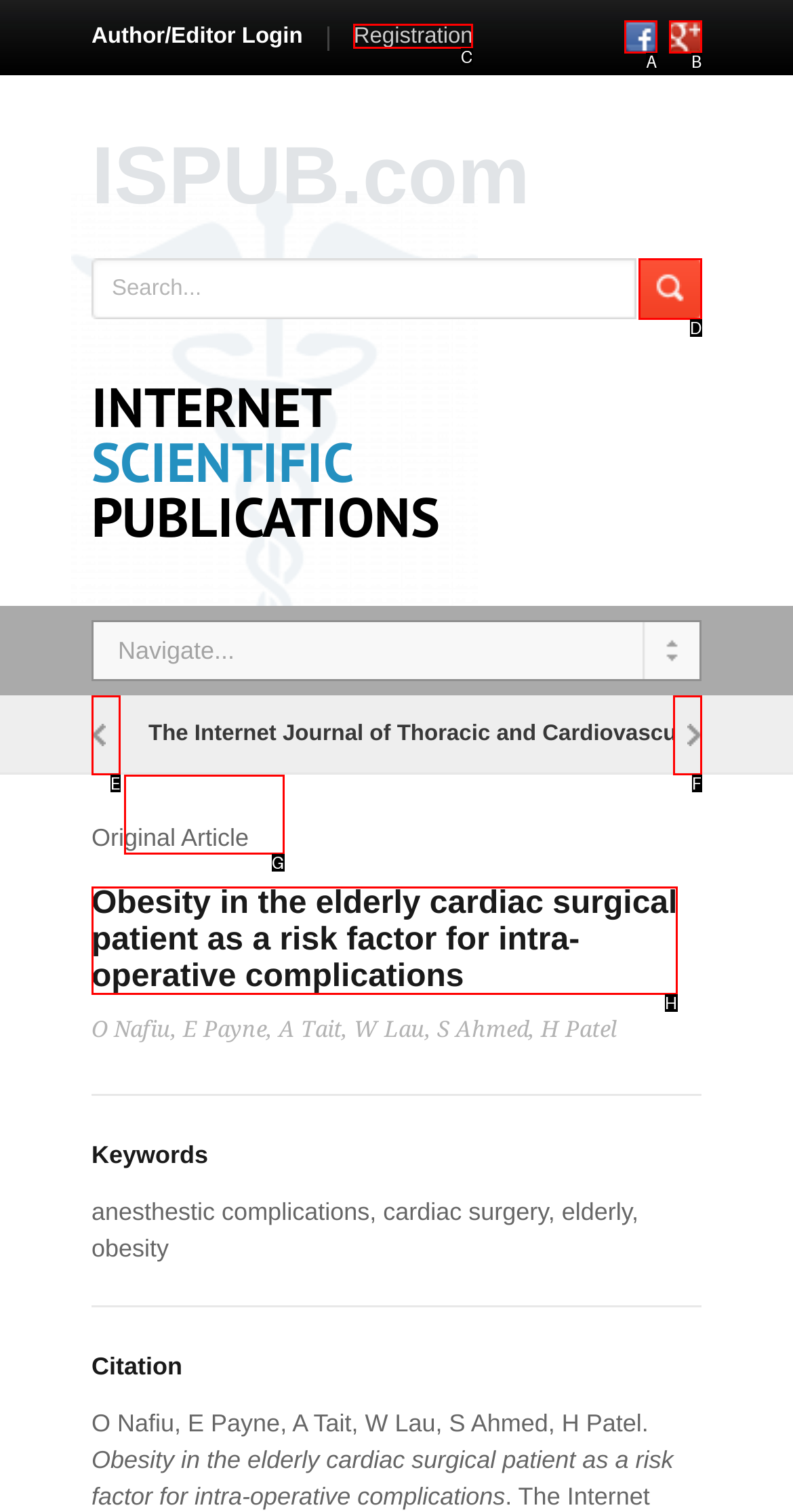Choose the HTML element that should be clicked to accomplish the task: register for an account. Answer with the letter of the chosen option.

C